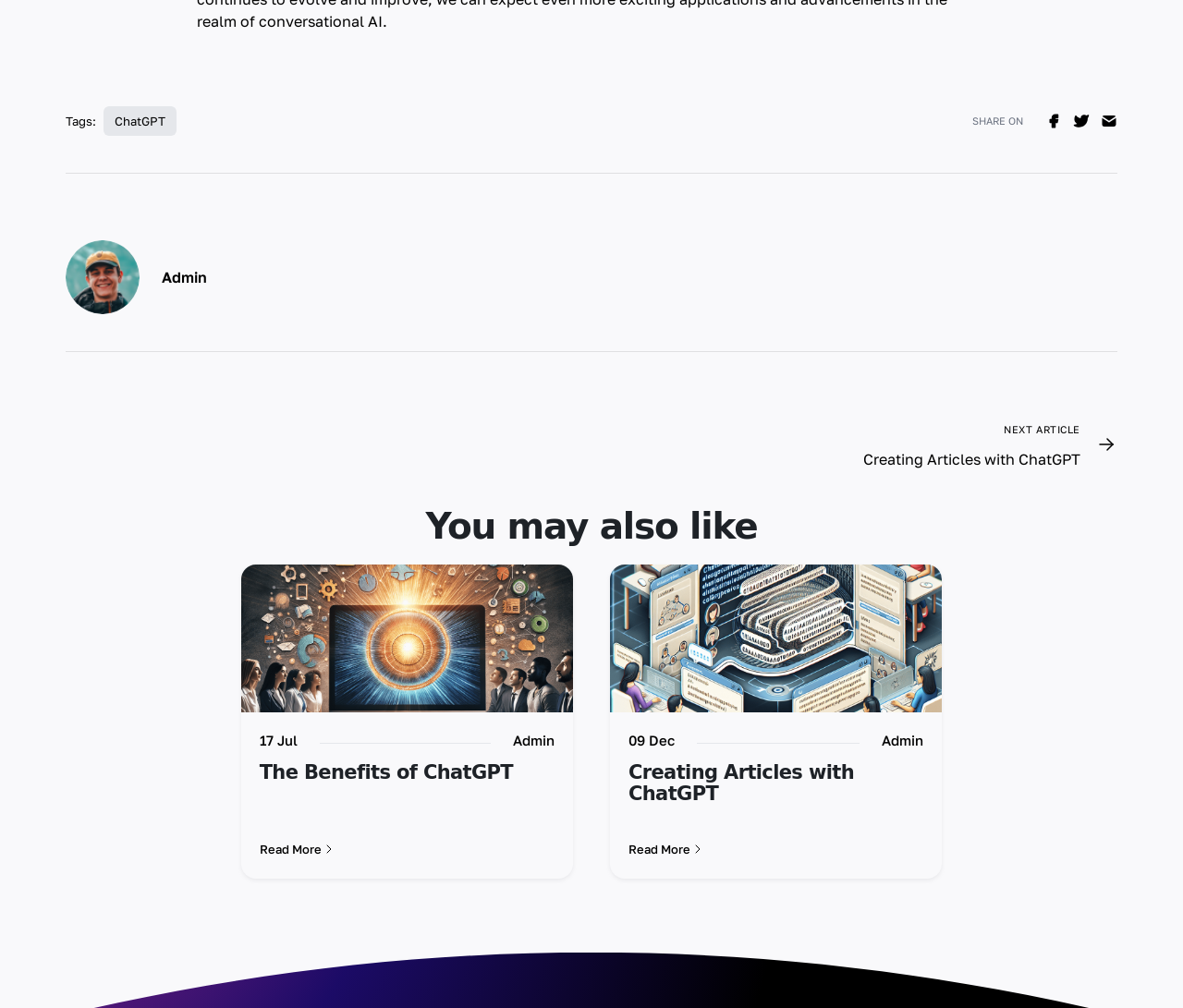How many articles are shown on this page?
Based on the image, provide a one-word or brief-phrase response.

2